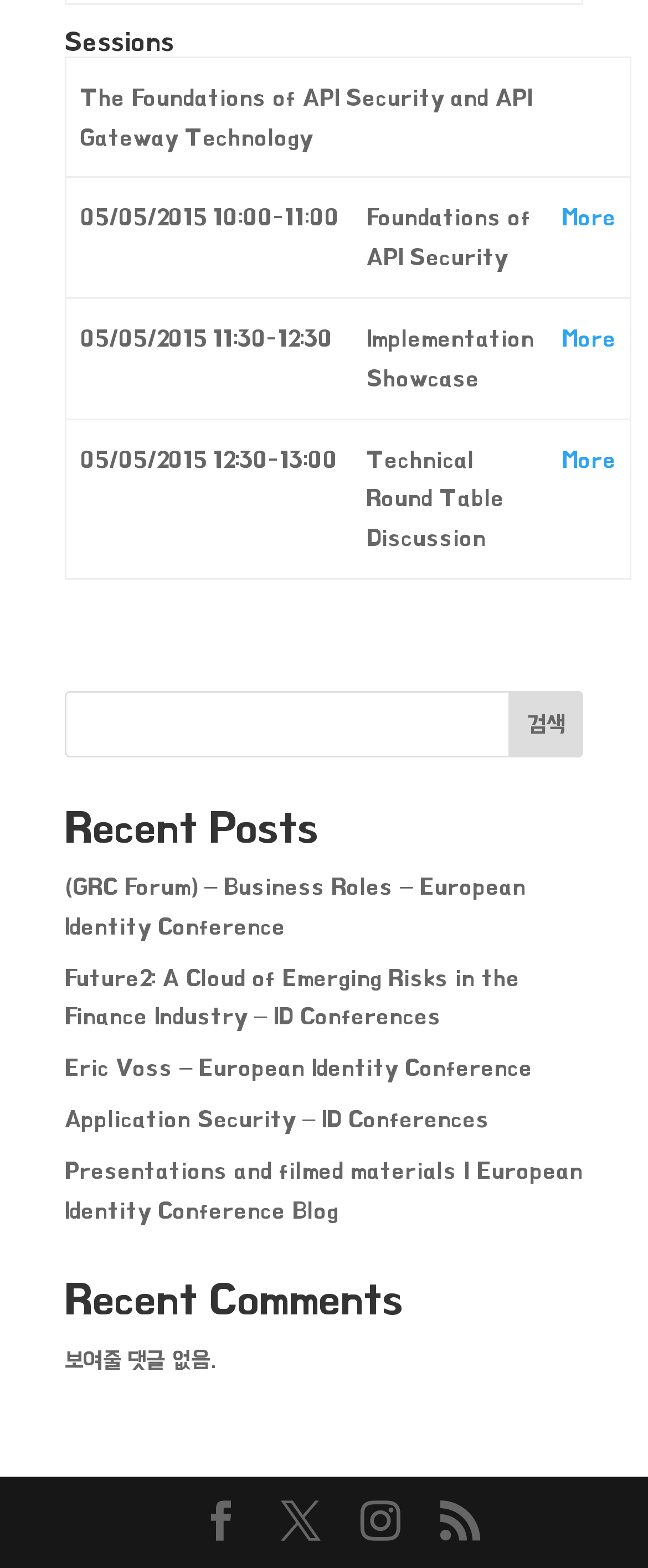Provide the bounding box coordinates for the area that should be clicked to complete the instruction: "Check recent comments".

[0.1, 0.859, 0.336, 0.875]